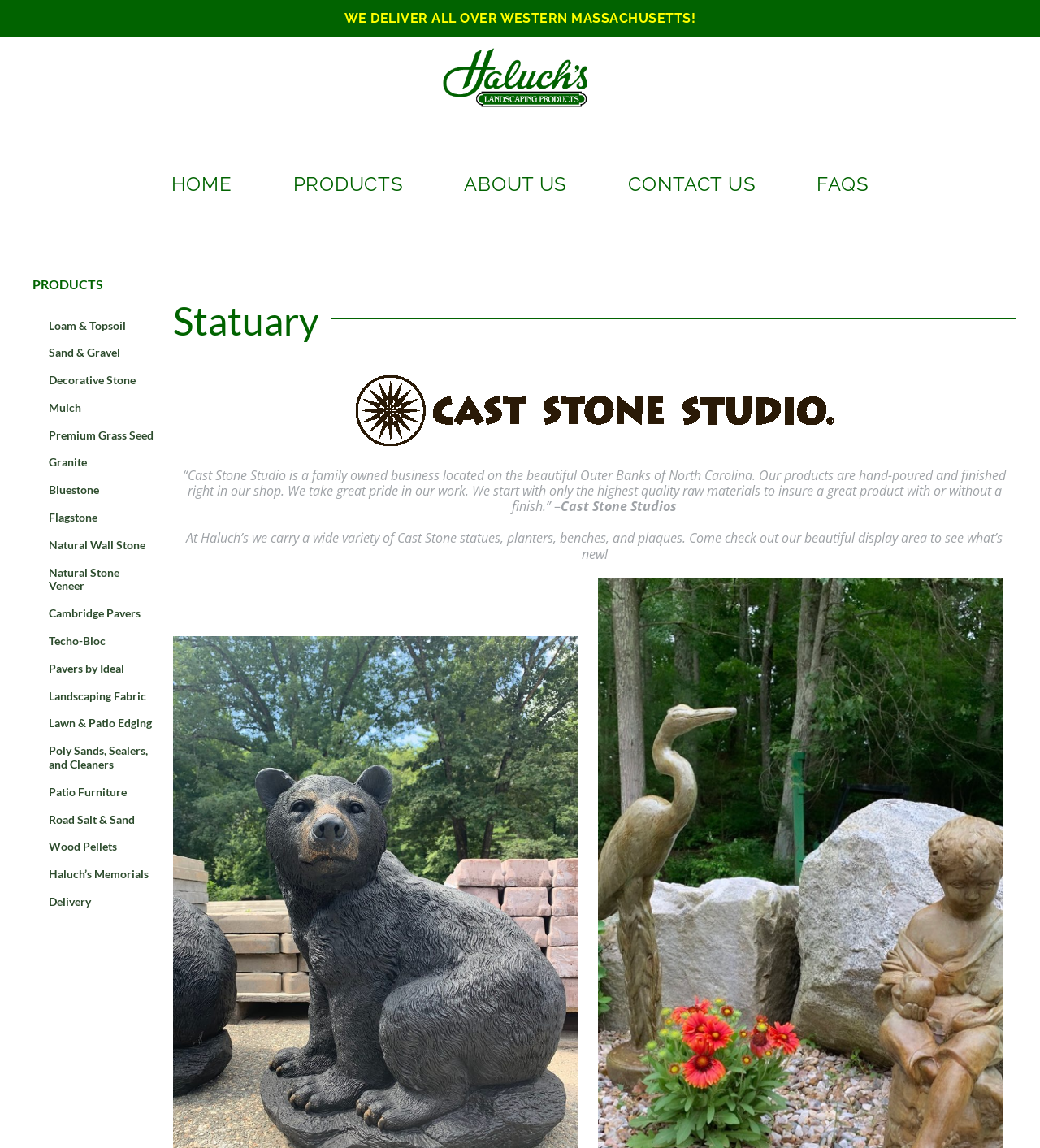What type of products does the company carry?
Answer the question with a detailed explanation, including all necessary information.

I found the type of products the company carries by reading the static text element that says 'At Haluch’s we carry a wide variety of Cast Stone statues, planters, benches, and plaques.'.